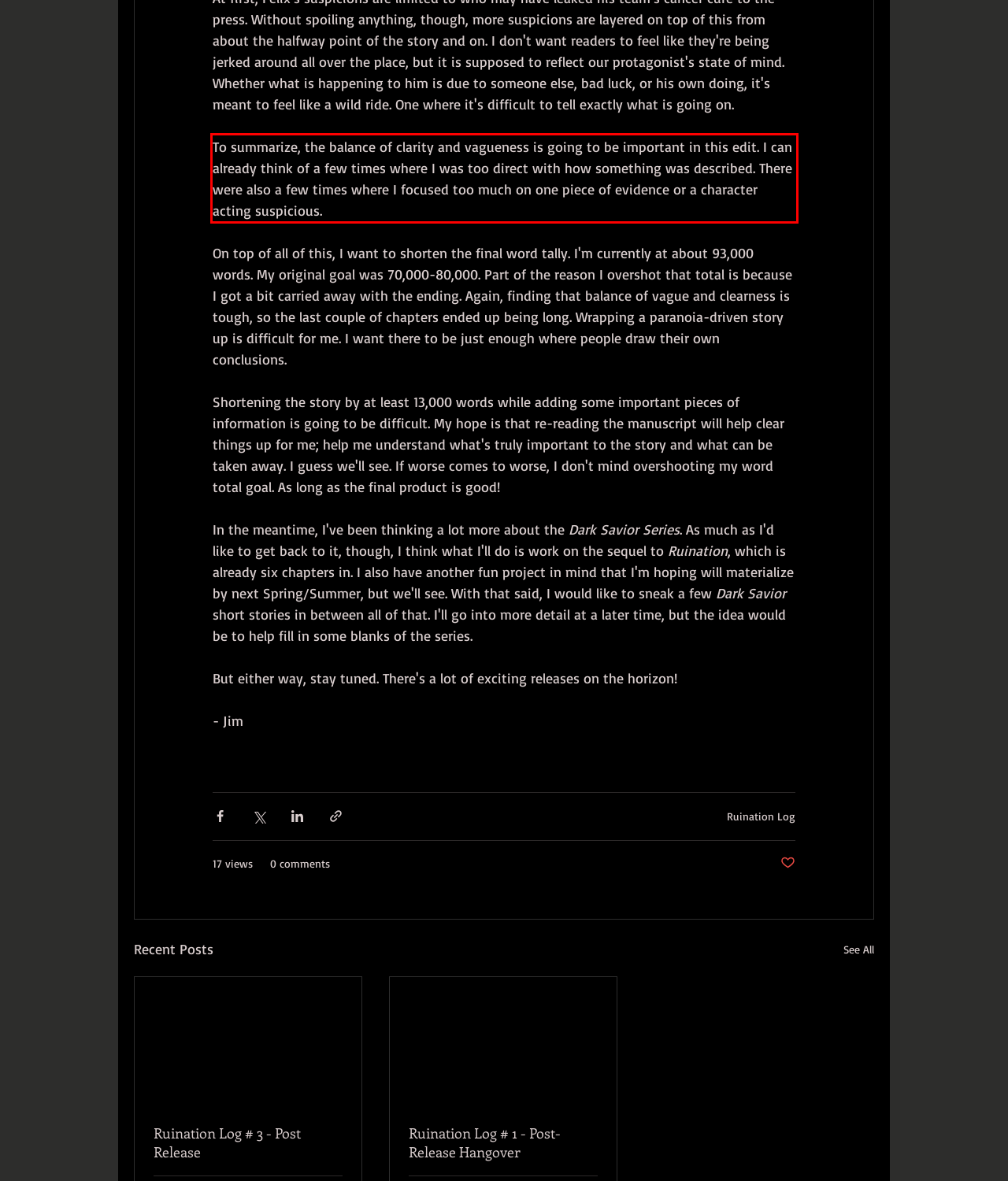You are provided with a screenshot of a webpage featuring a red rectangle bounding box. Extract the text content within this red bounding box using OCR.

To summarize, the balance of clarity and vagueness is going to be important in this edit. I can already think of a few times where I was too direct with how something was described. There were also a few times where I focused too much on one piece of evidence or a character acting suspicious.